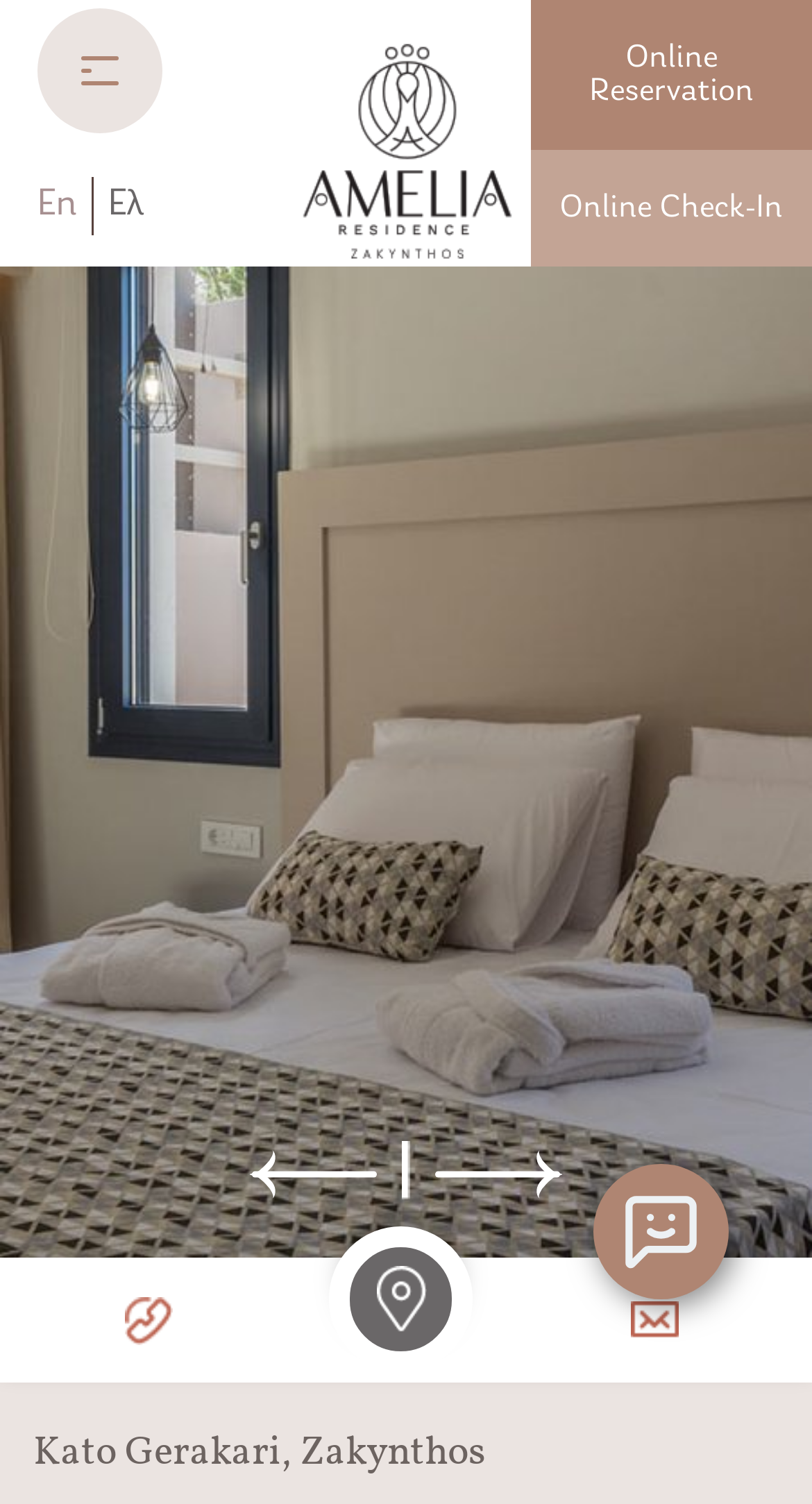Describe all visible elements and their arrangement on the webpage.

This webpage is about a luxury residence in Zakynthos, Greece, with a pool and spacious rooms. At the top left corner, there is a logo and a link to the home page. Below the logo, there are three language options: English, Greek, and an expand button. 

On the top right side, there are several links and buttons, including "Visit us on Google Maps", "Call us", "Email us", and "Online Reservation" and "Online Check-In". Each of these links has a corresponding icon or image.

The main content of the page is an image of the Amelia Residence in Zakynthos, taking up the full width of the page. Below the image, there are navigation buttons to go to the previous or next slide, with a separator in between.

At the bottom of the page, there is a footer section with some text, including the address "Kato Gerakari, Zakynthos" and a chatbot option labeled "Amelia Residence Chatbot". There are also some buttons with icons, but no text labels.